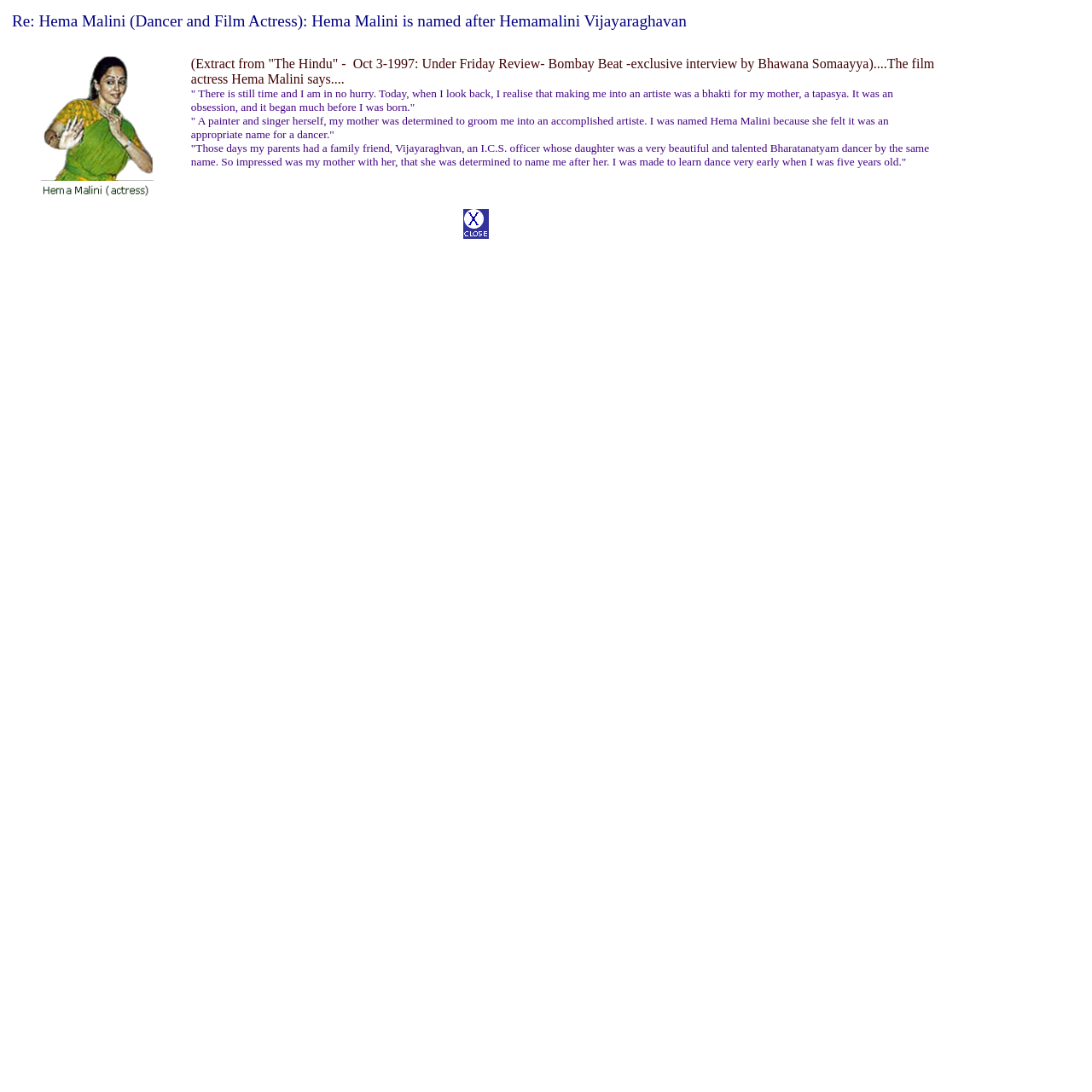Look at the image and write a detailed answer to the question: 
What is the file size of the image 'hemamalini actressTFinis.gif'?

The image 'hemamalini actressTFinis.gif' is mentioned in the LayoutTableCell, and its file size is specified as 14431 bytes.